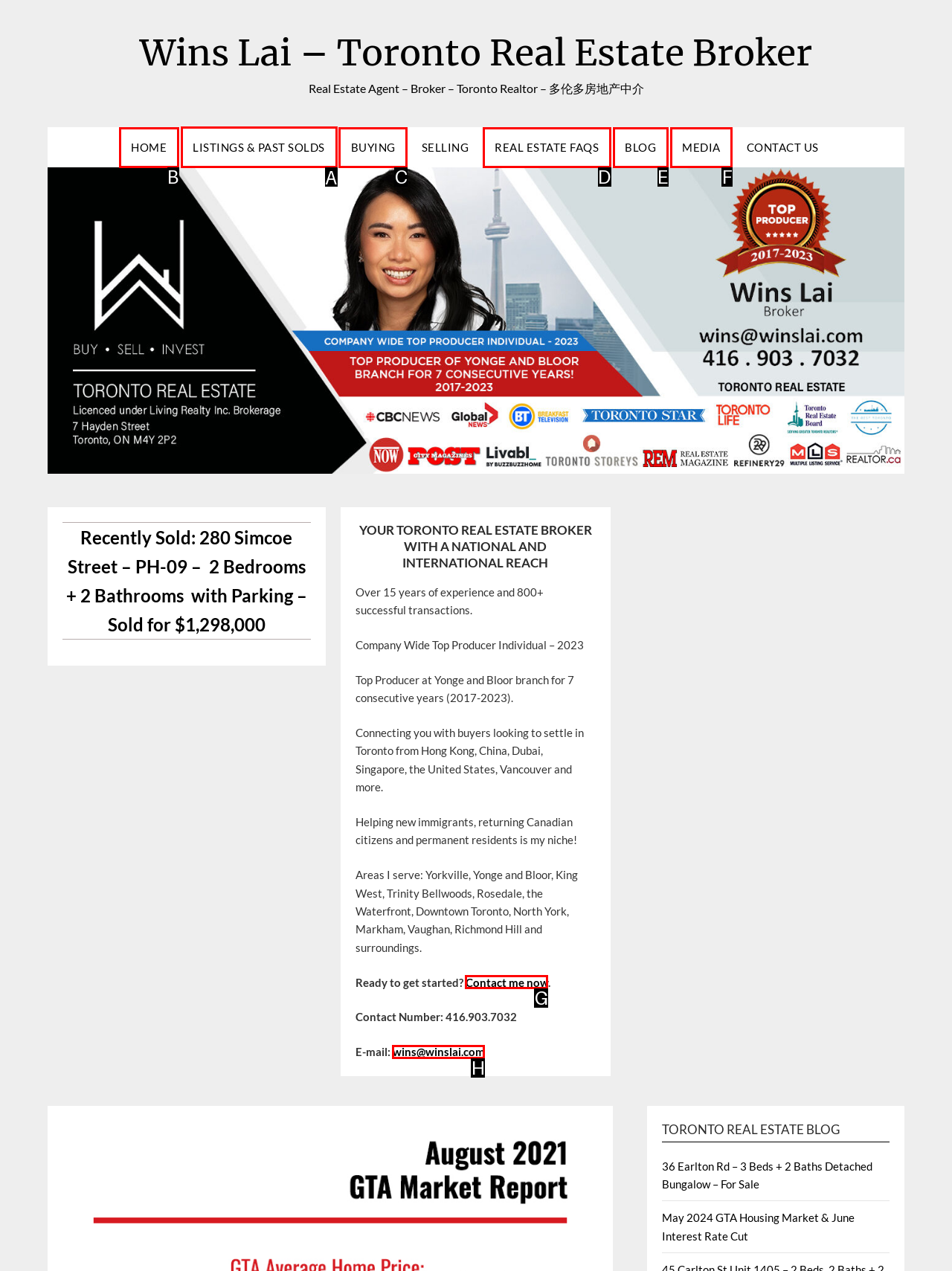From the given options, choose the one to complete the task: View past sold listings
Indicate the letter of the correct option.

A